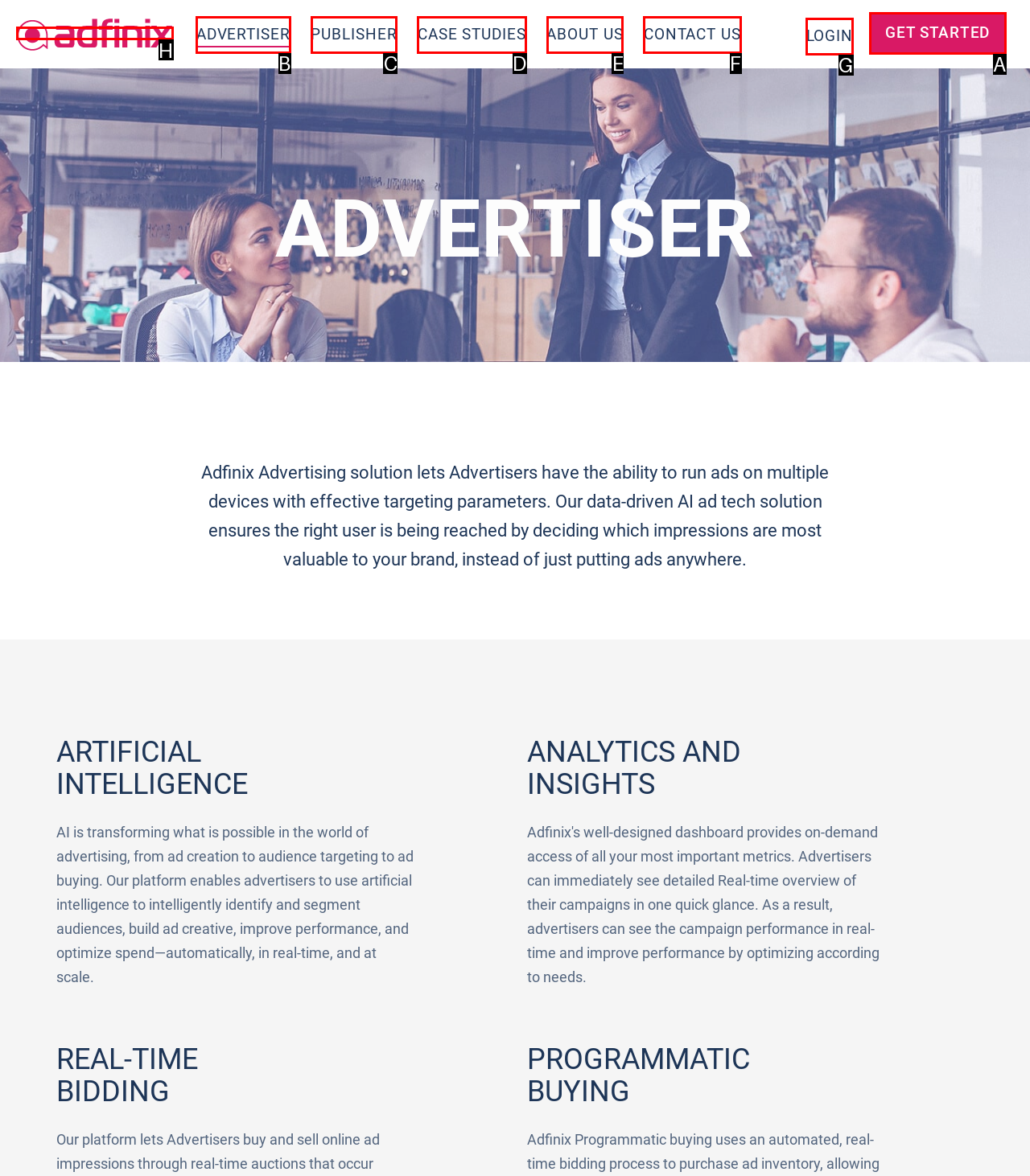Identify the letter of the option to click in order to click Adfinix link. Answer with the letter directly.

H